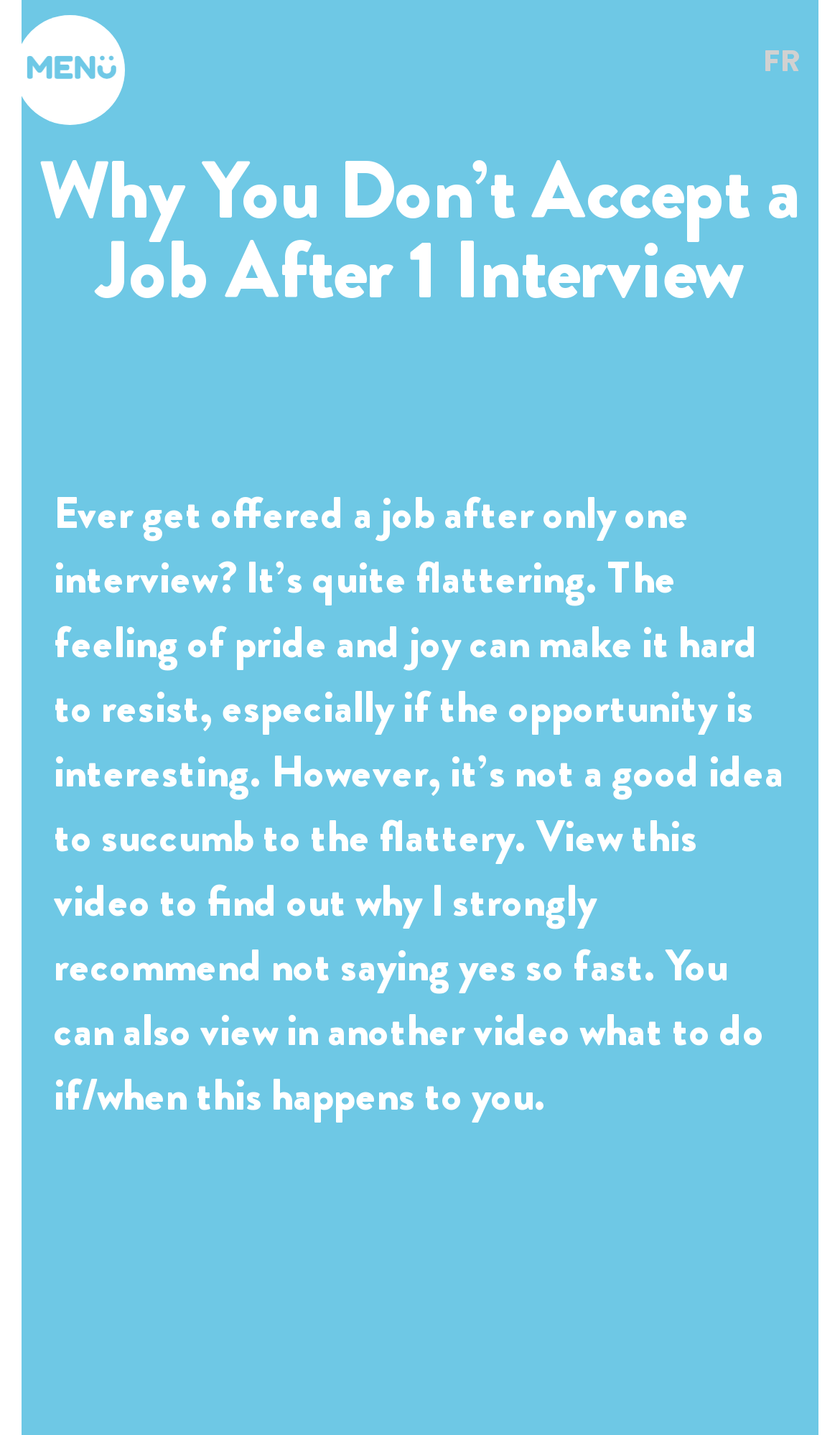Locate the bounding box coordinates of the element's region that should be clicked to carry out the following instruction: "Share via Facebook". The coordinates need to be four float numbers between 0 and 1, i.e., [left, top, right, bottom].

None